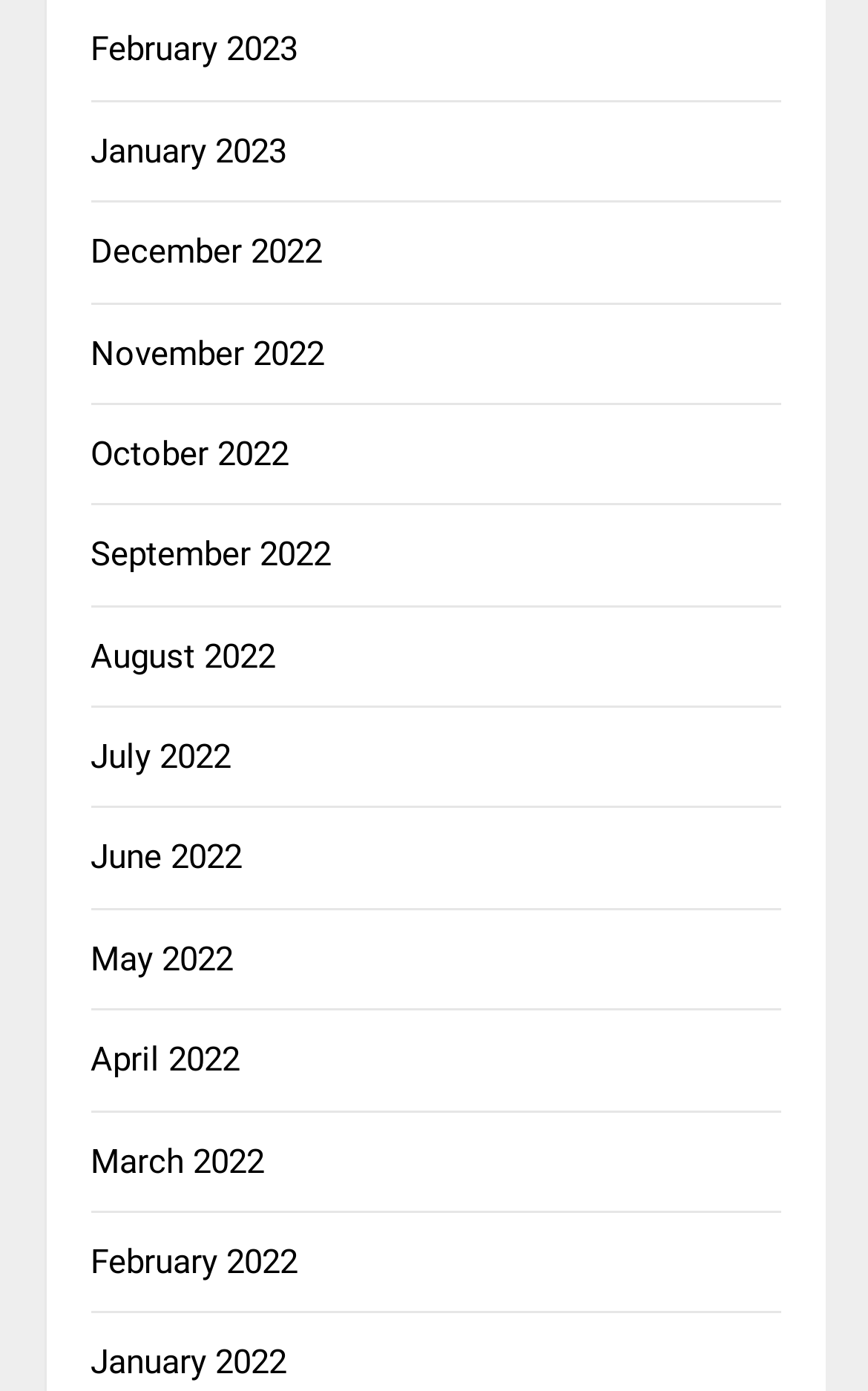Specify the bounding box coordinates of the area that needs to be clicked to achieve the following instruction: "Go to the Archive page".

None